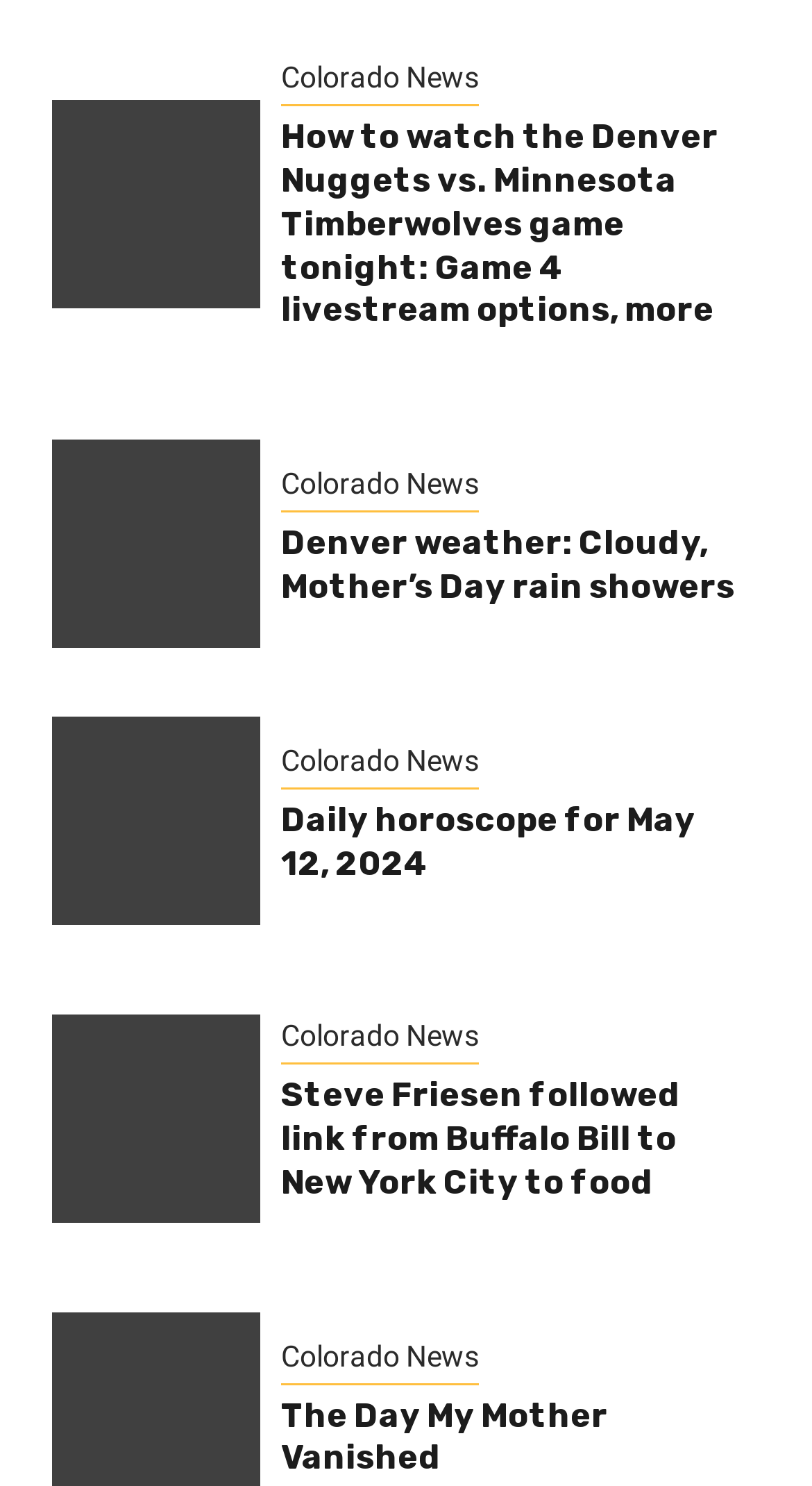Identify the bounding box coordinates of the clickable region to carry out the given instruction: "View the daily horoscope for May 12, 2024".

[0.346, 0.538, 0.91, 0.596]